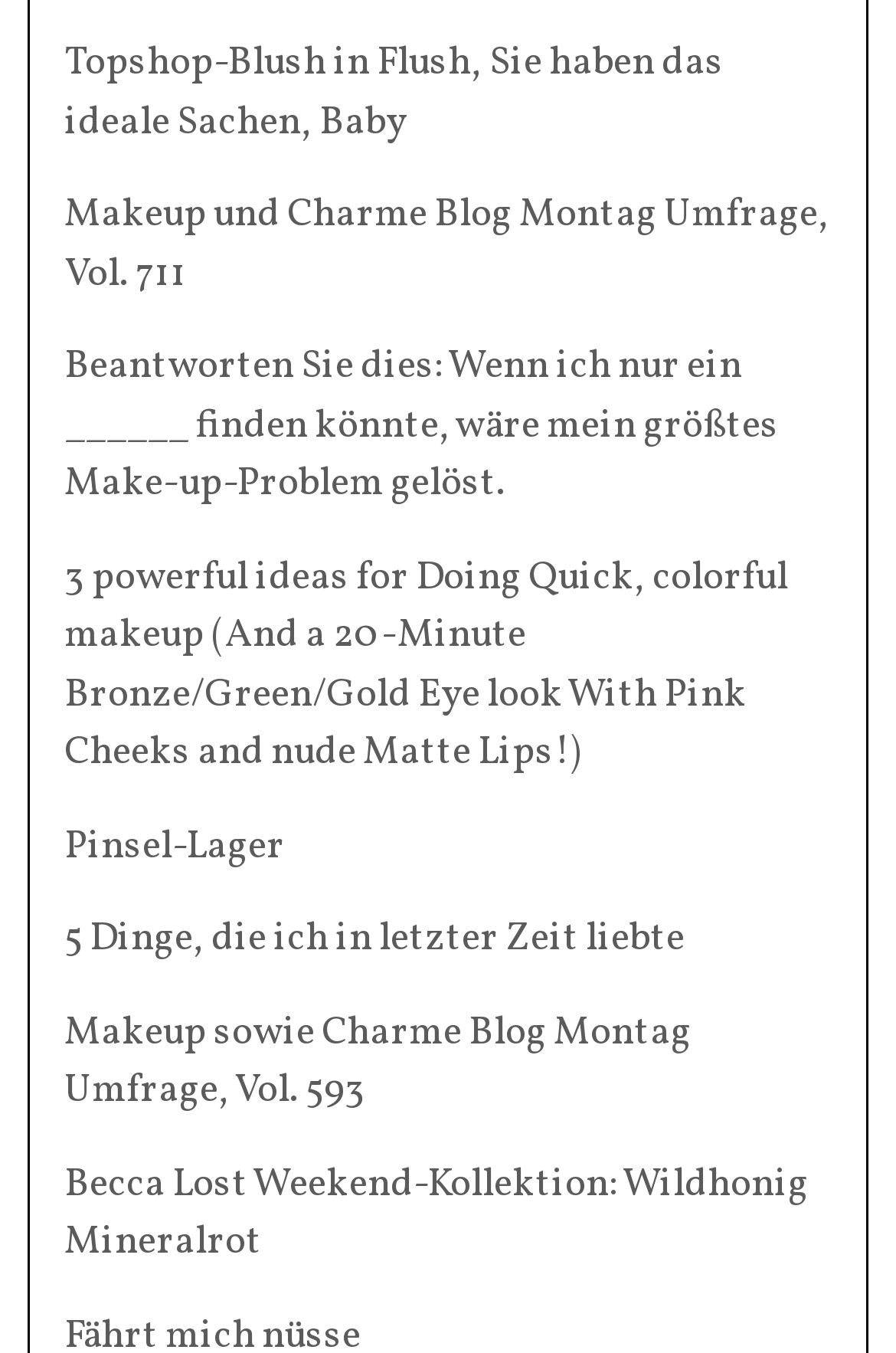What is the theme of the blog?
Look at the image and provide a detailed response to the question.

By analyzing the titles of the links on the webpage, I found that most of them are related to makeup, beauty, and charm. Therefore, the theme of the blog is likely to be makeup and beauty.